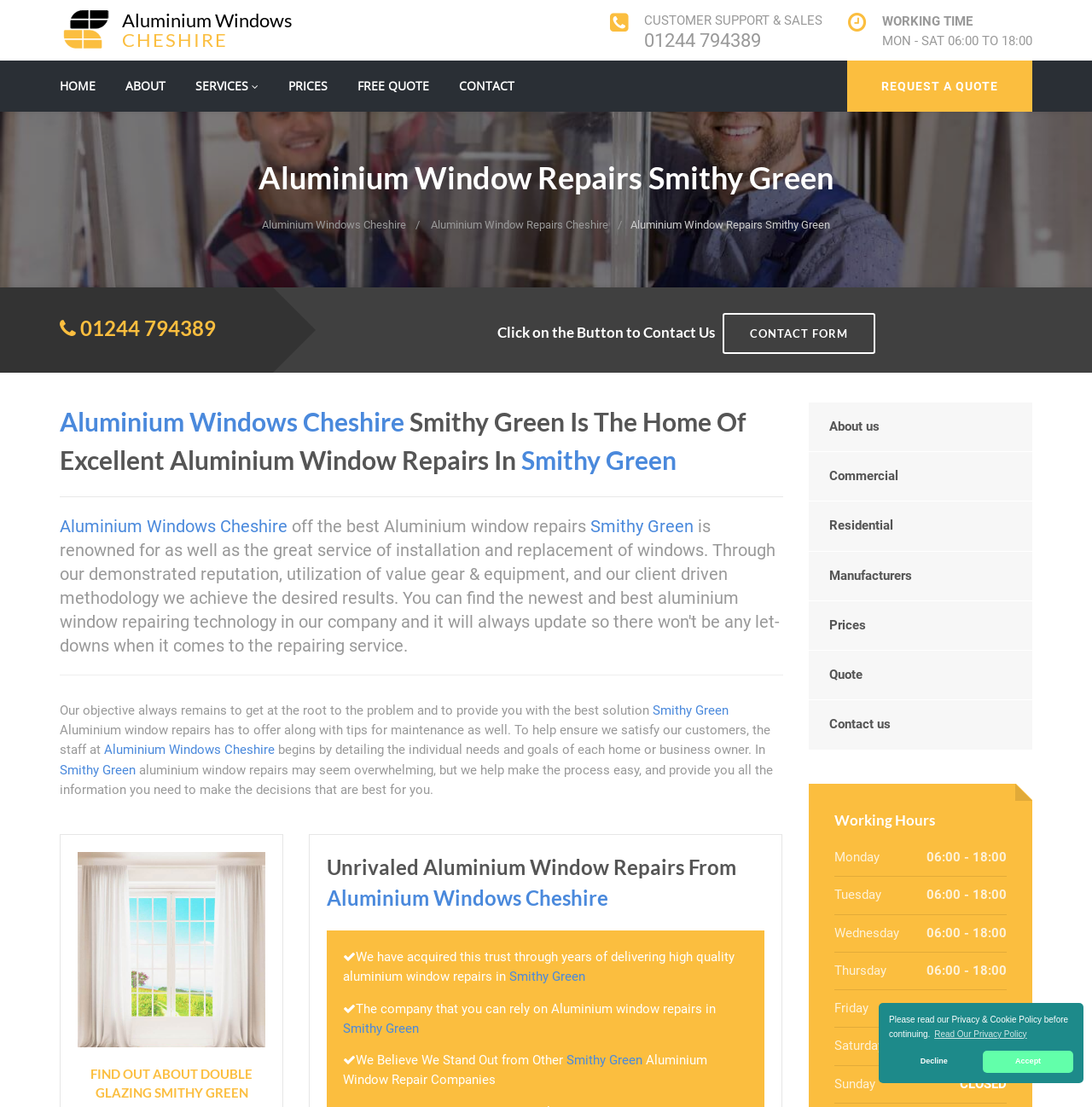Show the bounding box coordinates of the region that should be clicked to follow the instruction: "Click on the 'FIND OUT ABOUT DOUBLE GLAZING SMITHY GREEN' link."

[0.083, 0.963, 0.231, 0.994]